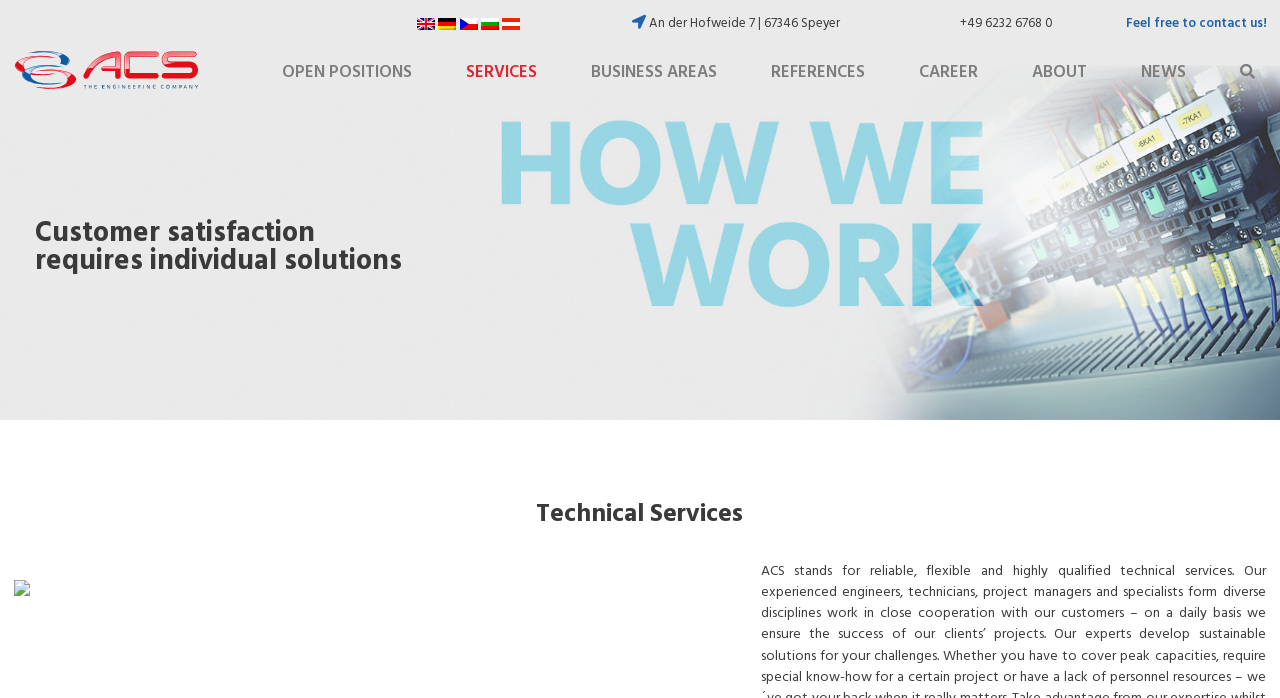Describe every aspect of the webpage comprehensively.

The webpage is about "How we work" at ACS, a company that provides technical services. At the top left, there is a small image of a flag representing the language "en". Next to it, there are links to switch to other languages, including "de", "cs", "bg", and "at", each accompanied by a small flag image. 

On the top right, there is a section with the company's address, phone number, and a call-to-action link to contact them. Below this section, there is a navigation menu with links to different pages, including "OPEN POSITIONS", "SERVICES", "BUSINESS AREAS", "REFERENCES", "CAREER", "ABOUT", and "NEWS". 

On the top right corner, there is a search bar with a magnifying glass icon. 

The main content of the page is divided into two sections. The first section has a heading that reads "Customer satisfaction requires individual solutions". The second section has a heading that reads "Technical Services" and is accompanied by a small image on the left.